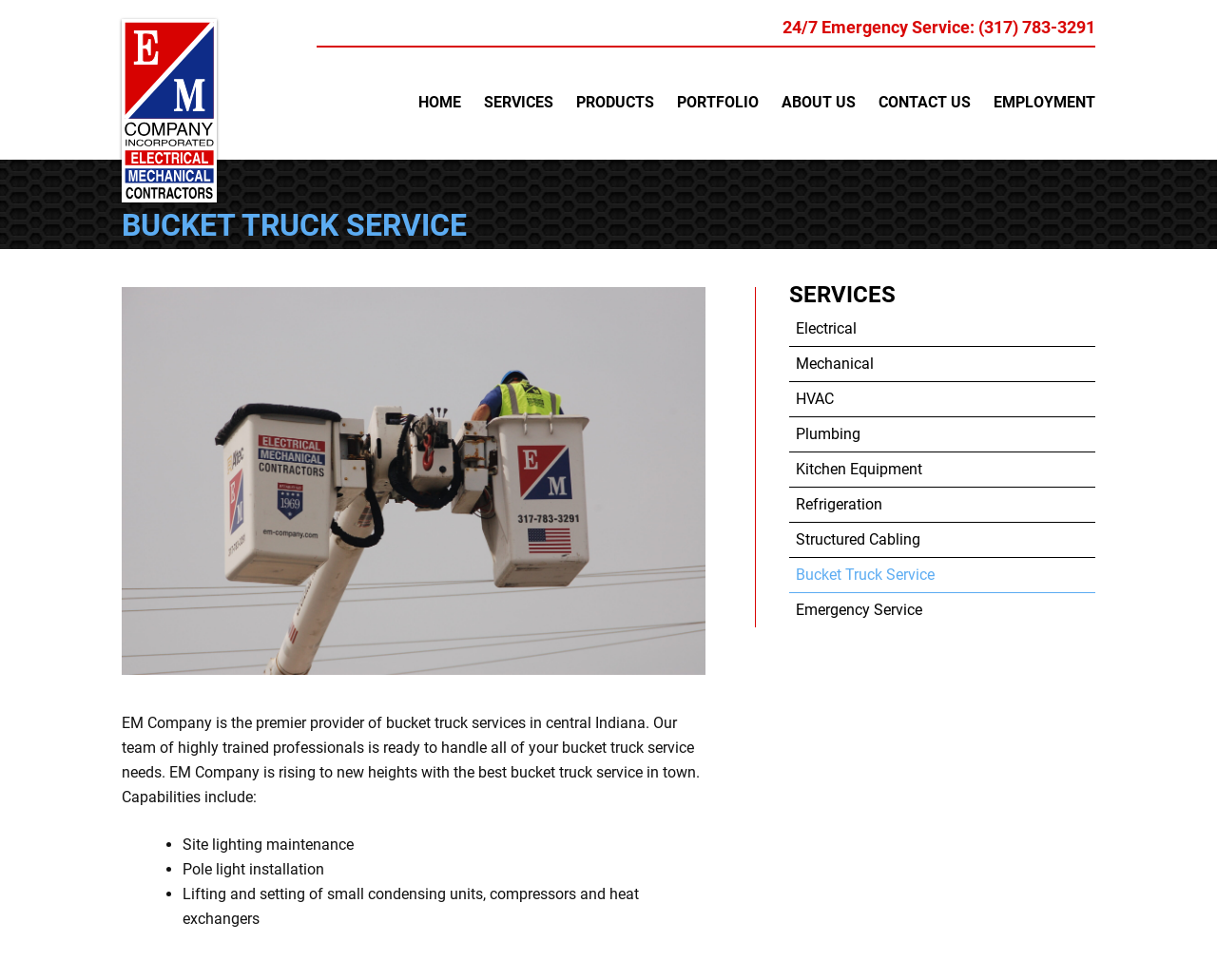Bounding box coordinates must be specified in the format (top-left x, top-left y, bottom-right x, bottom-right y). All values should be floating point numbers between 0 and 1. What are the bounding box coordinates of the UI element described as: Electrical

[0.649, 0.319, 0.9, 0.354]